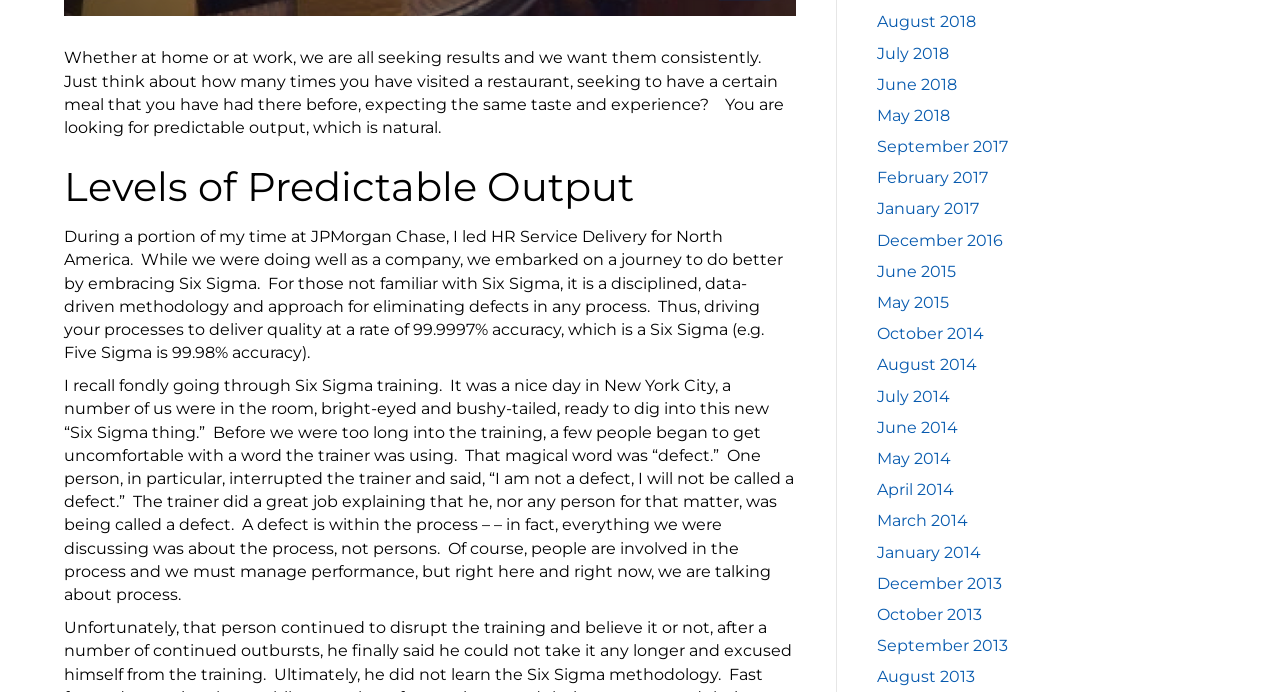Utilize the details in the image to thoroughly answer the following question: What methodology is mentioned in the second paragraph?

The second paragraph mentions 'During a portion of my time at JPMorgan Chase, I led HR Service Delivery for North America. While we were doing well as a company, we embarked on a journey to do better by embracing Six Sigma.' which indicates that Six Sigma is the methodology being referred to.